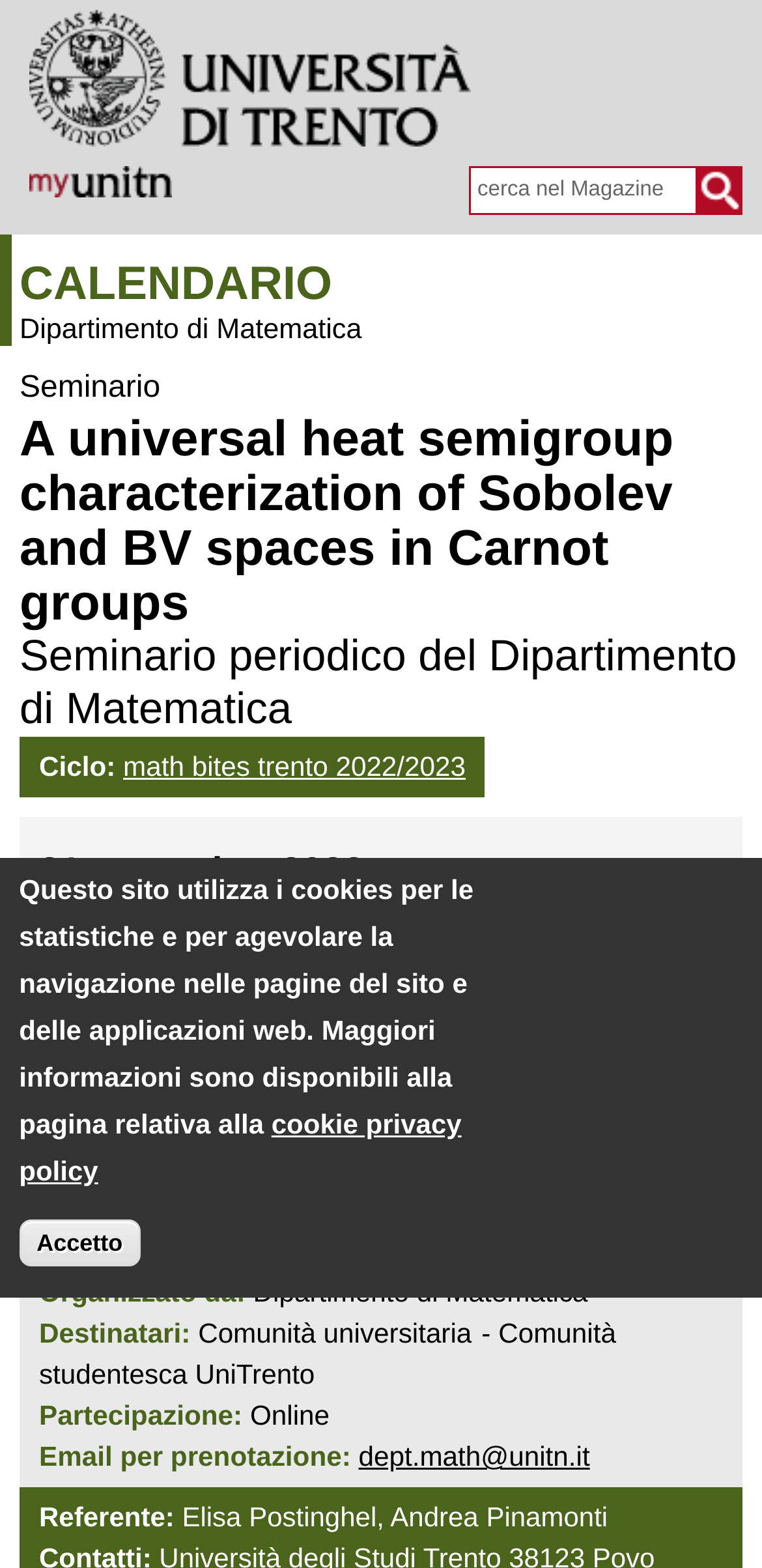Pinpoint the bounding box coordinates of the clickable element needed to complete the instruction: "Contact the department via email". The coordinates should be provided as four float numbers between 0 and 1: [left, top, right, bottom].

[0.471, 0.919, 0.774, 0.939]